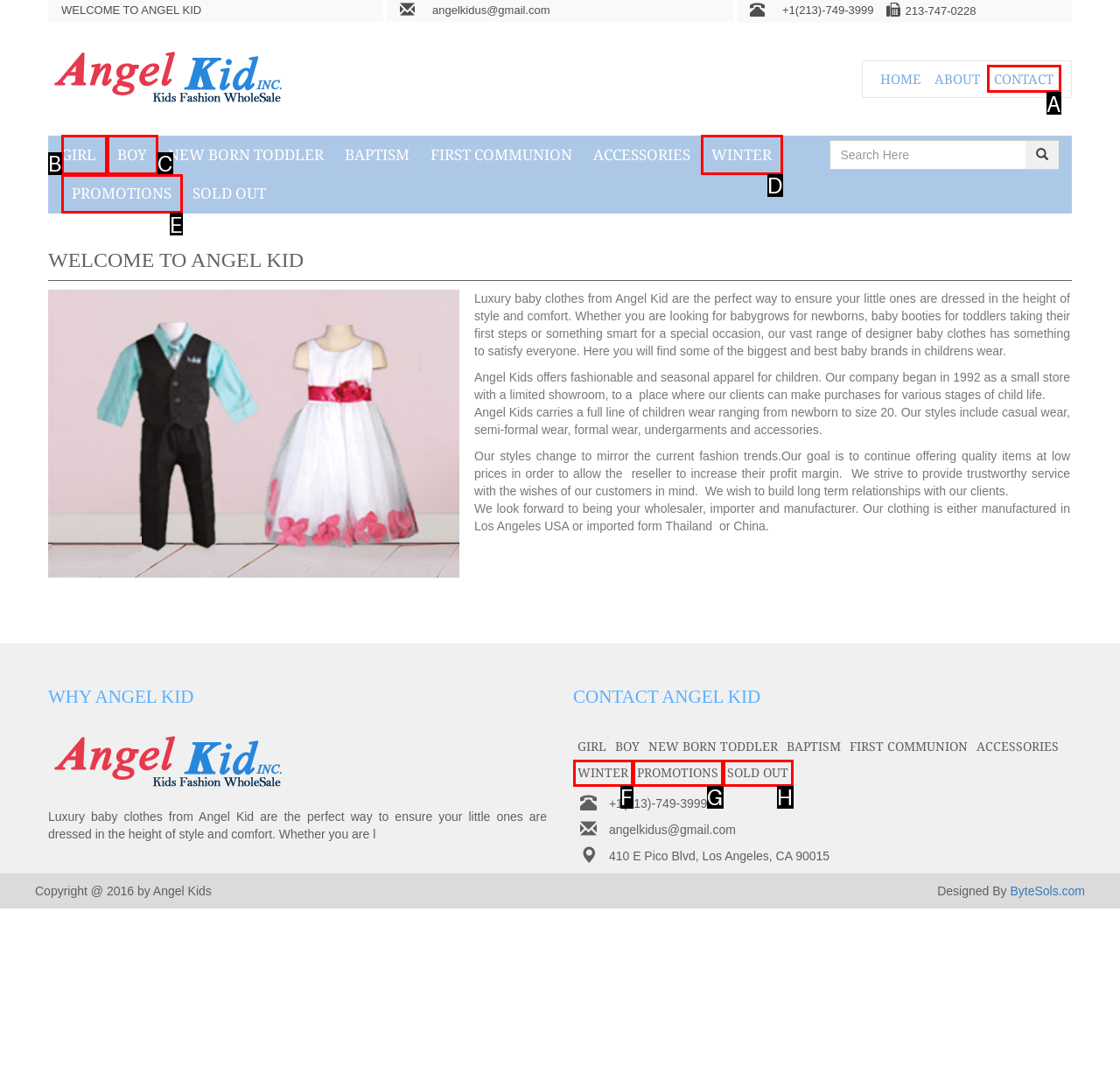Select the HTML element that fits the following description: girl
Provide the letter of the matching option.

B